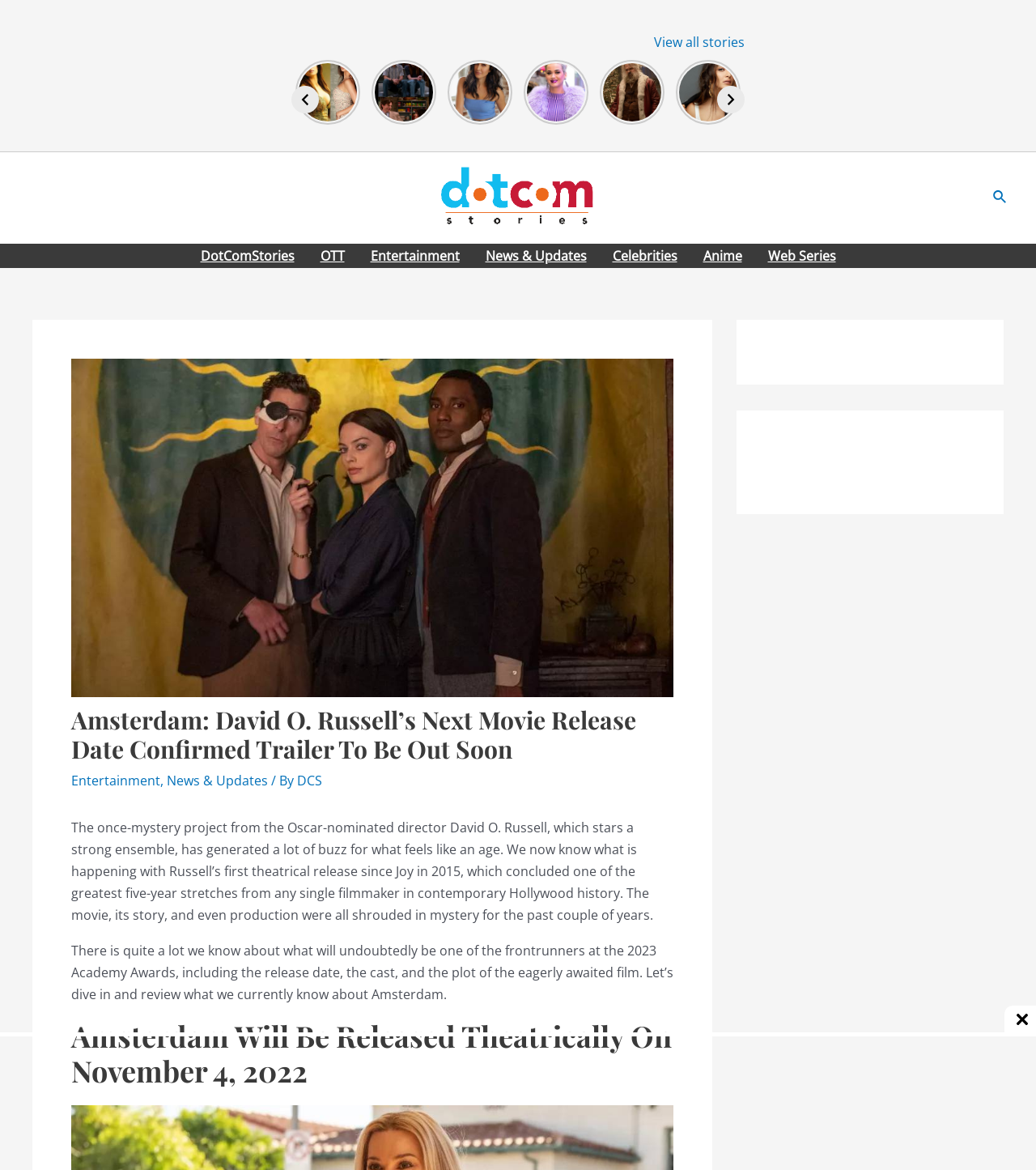What is the release date of the movie Amsterdam?
Look at the image and provide a detailed response to the question.

I found the answer by looking at the heading 'Amsterdam Will Be Released Theatrically On November 4, 2022' which is a subheading in the main article.